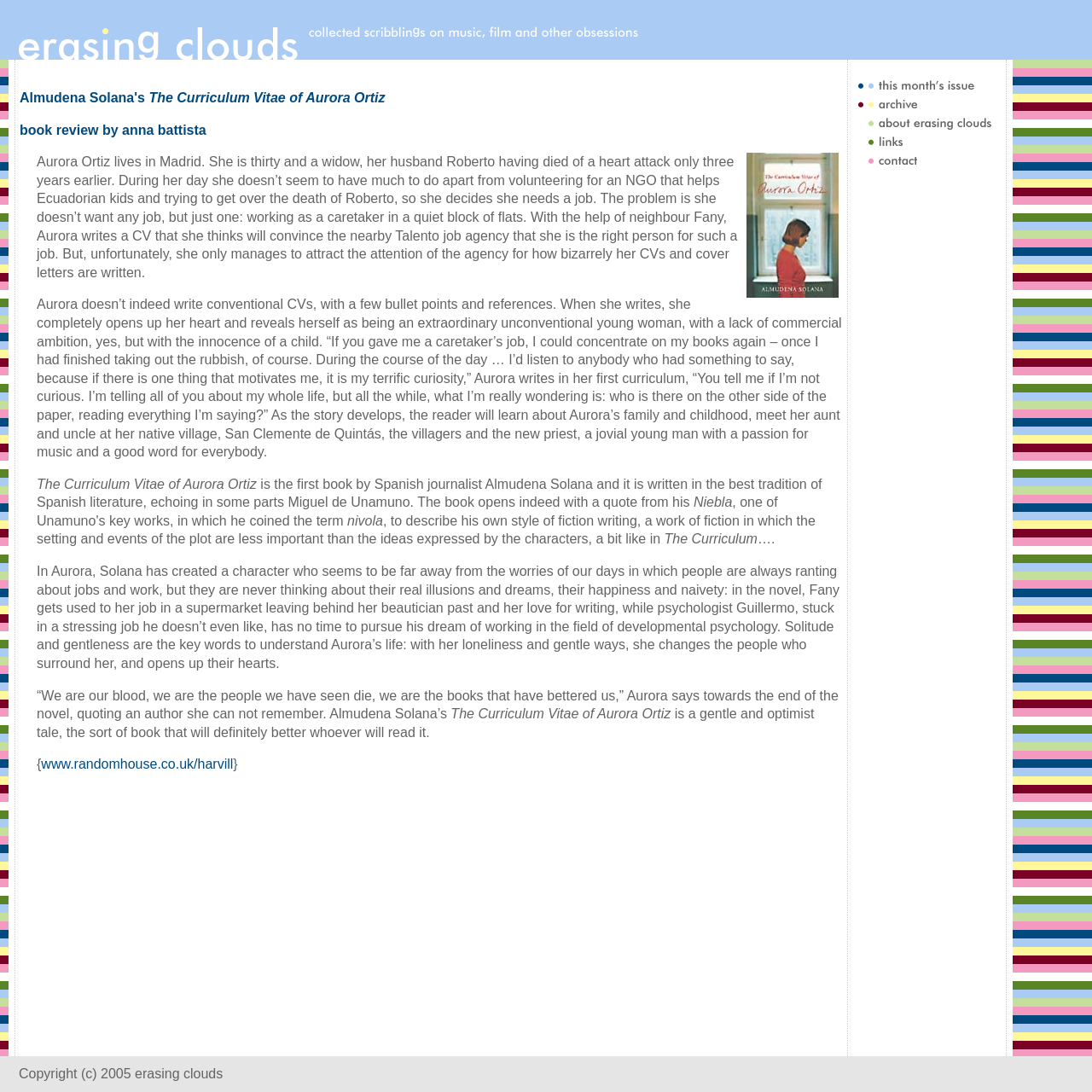Describe the webpage in detail, including text, images, and layout.

The webpage is a book review page titled "erasing clouds book review: curriculum vitae of aurora ortiz". At the top, there is a header section with a logo image of "erasing clouds" on the left side, taking up about half of the width. 

Below the header, there is a main content section that occupies most of the page. It contains a lengthy book review of "The Curriculum Vitae of Aurora Ortiz" by Almudena Solana. The review is a detailed summary of the book's plot, characters, and themes, and includes quotes from the book. 

On the right side of the main content section, there are several links and images, including "this month's issue", "archive", "about erasing clouds", "links", and "contact". Each link has a corresponding small image next to it. 

At the very bottom of the page, there is a footer section with a copyright notice that reads "Copyright (c) 2005 erasing clouds".